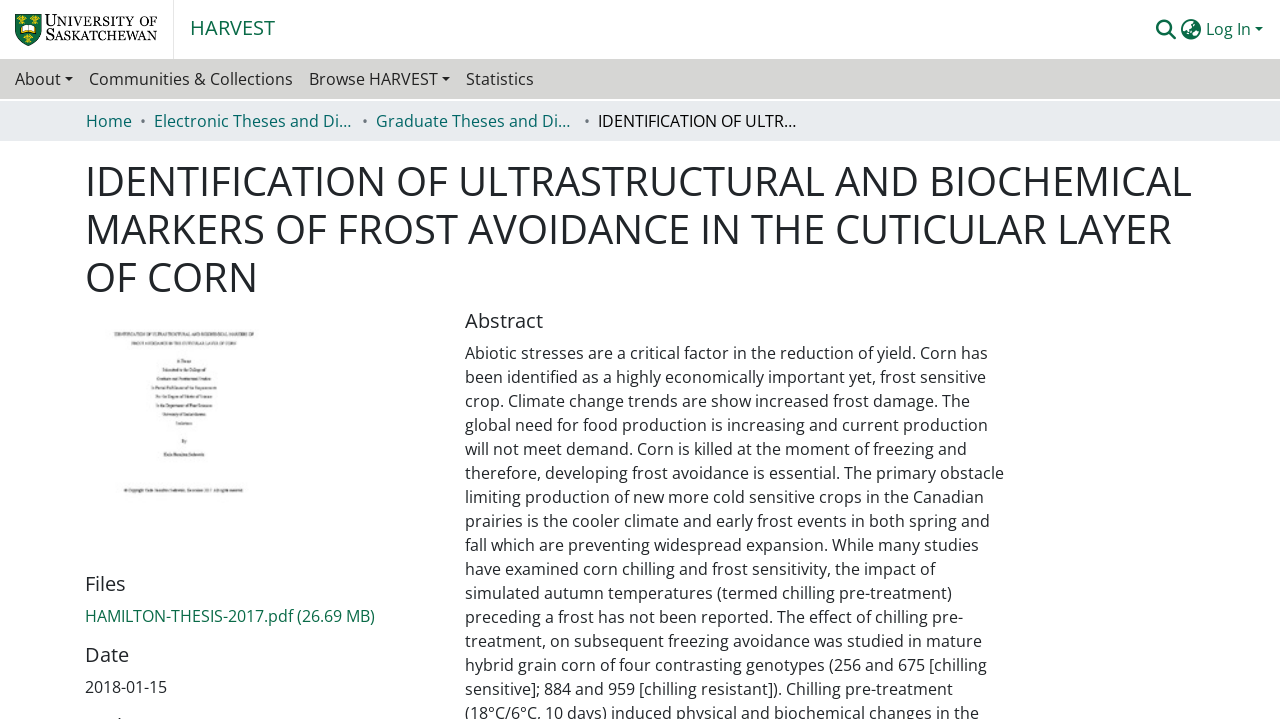What is the file format of the downloadable file?
Please provide a comprehensive answer based on the information in the image.

The webpage contains a link to a downloadable file named 'HAMILTON-THESIS-2017.pdf', which indicates that the file format is PDF.